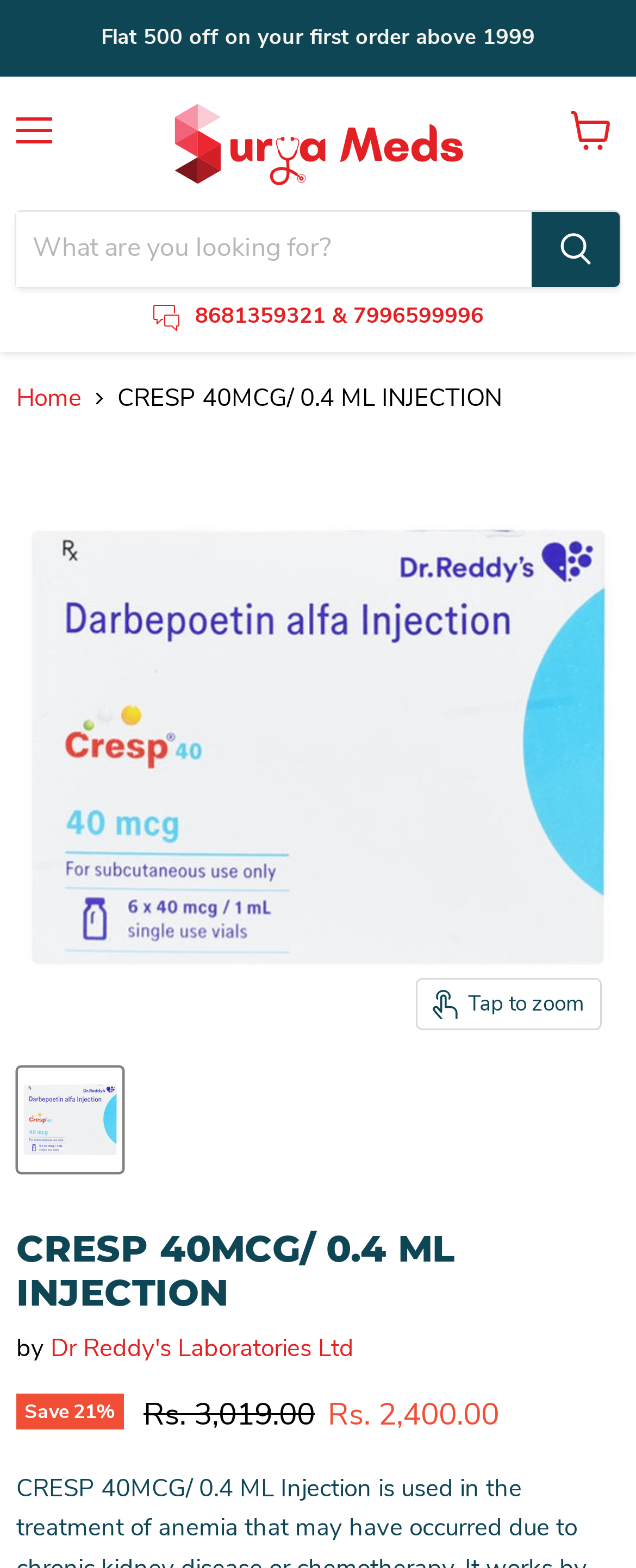Determine the bounding box coordinates of the region that needs to be clicked to achieve the task: "View cart".

[0.872, 0.06, 0.987, 0.106]